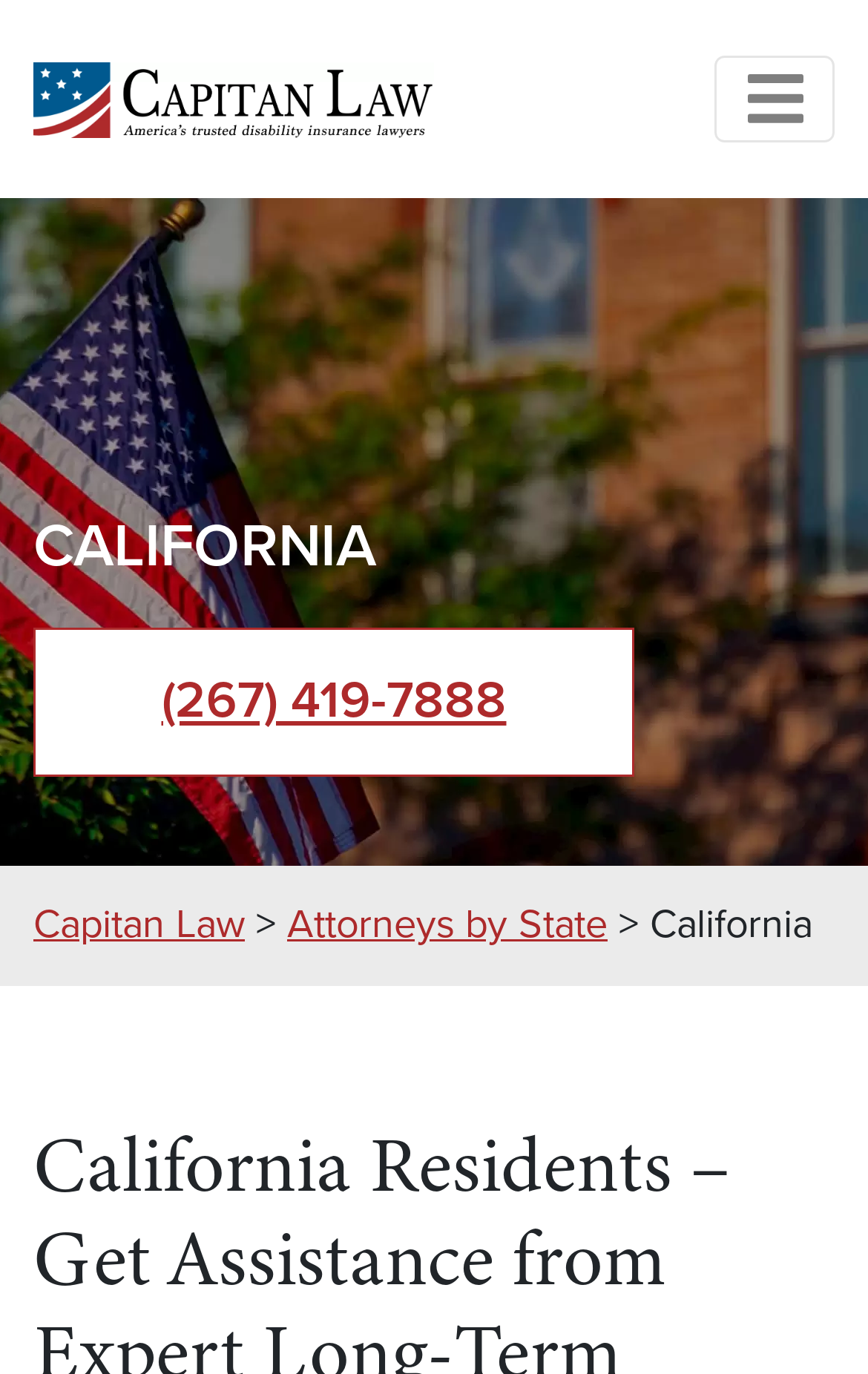Determine the bounding box coordinates for the UI element with the following description: "Attorneys by State". The coordinates should be four float numbers between 0 and 1, represented as [left, top, right, bottom].

[0.345, 0.656, 0.722, 0.688]